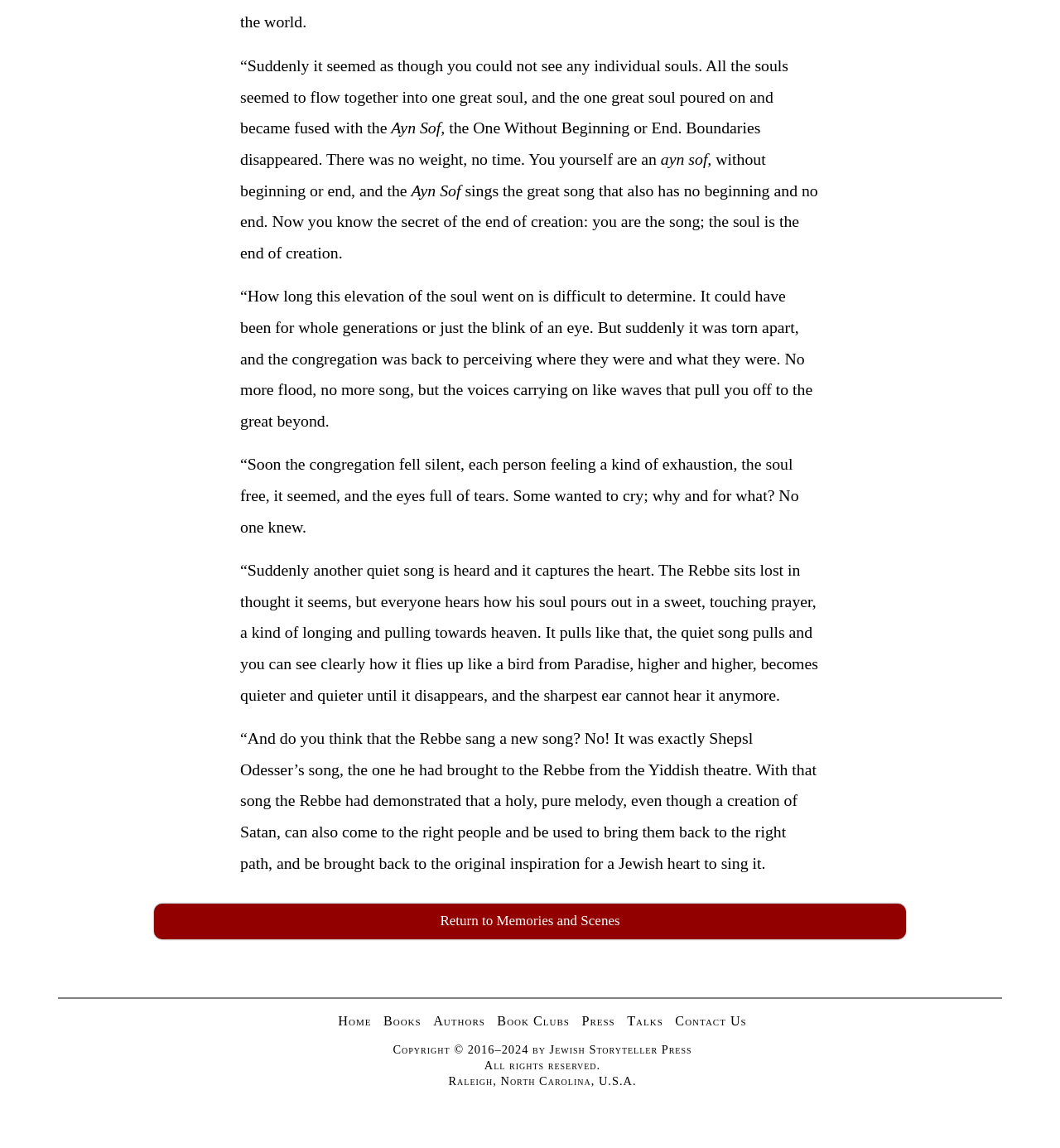Identify and provide the bounding box for the element described by: "Talks".

[0.592, 0.883, 0.626, 0.896]